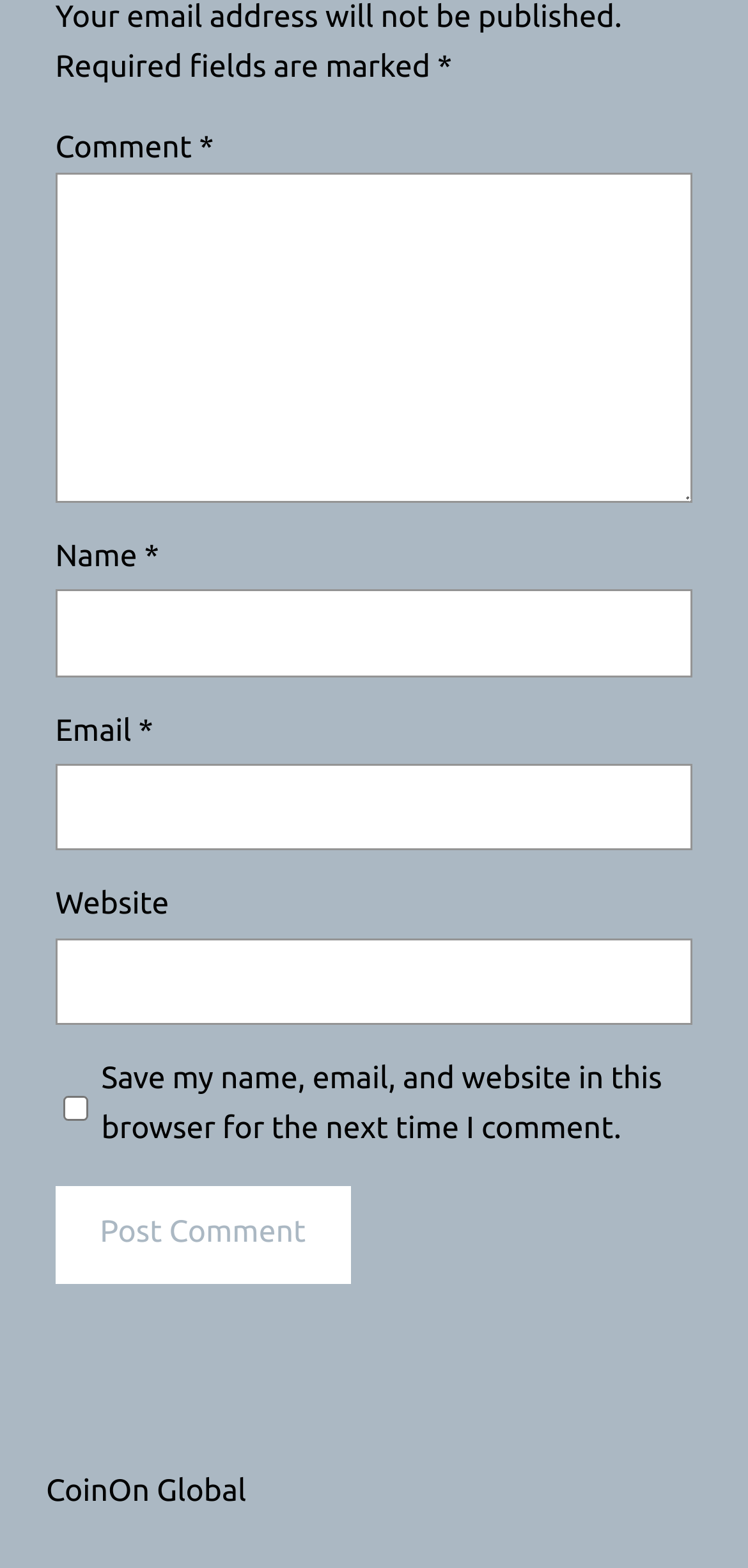Provide a brief response using a word or short phrase to this question:
What is the purpose of the checkbox?

Save comment info